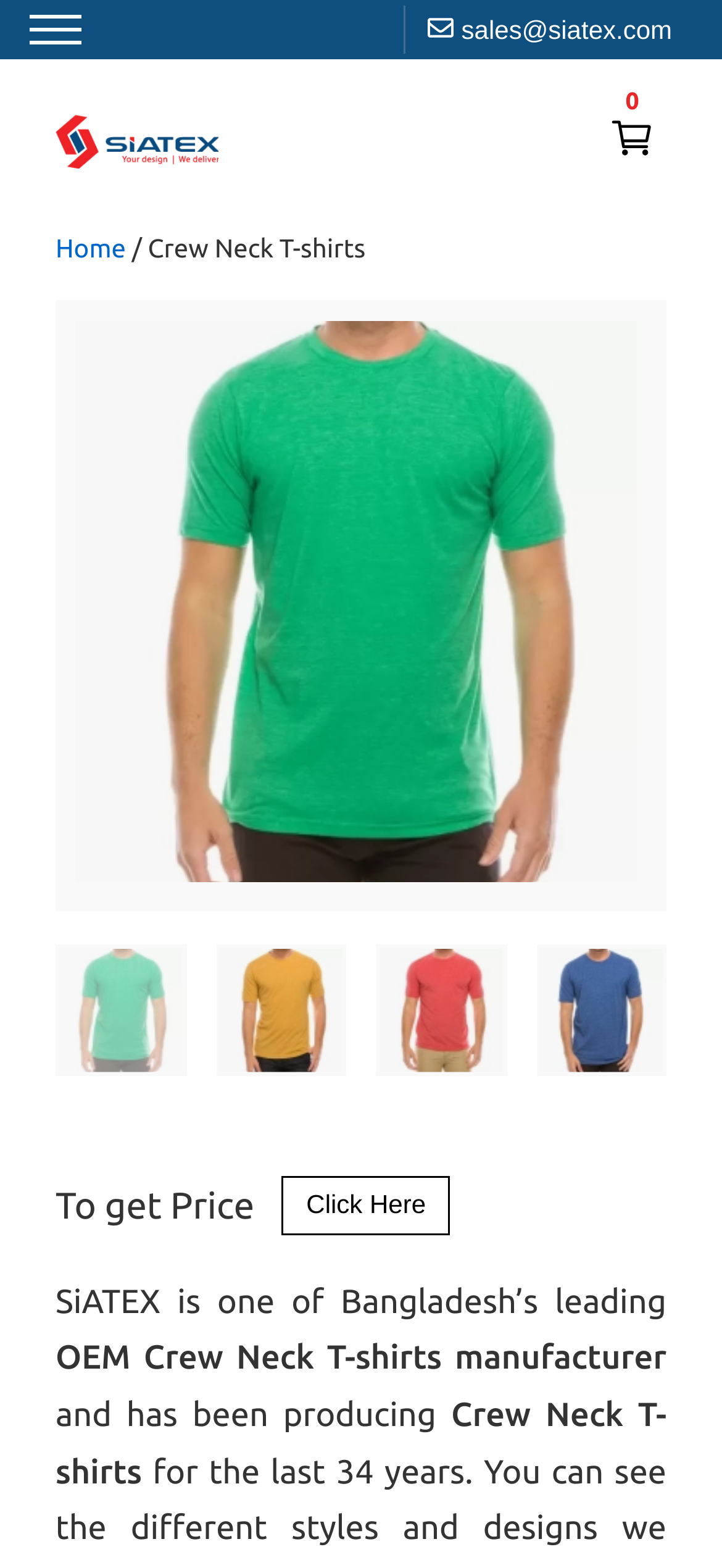What is the company's role in the Crew Neck T-shirts industry?
Based on the screenshot, provide a one-word or short-phrase response.

OEM manufacturer and supplier